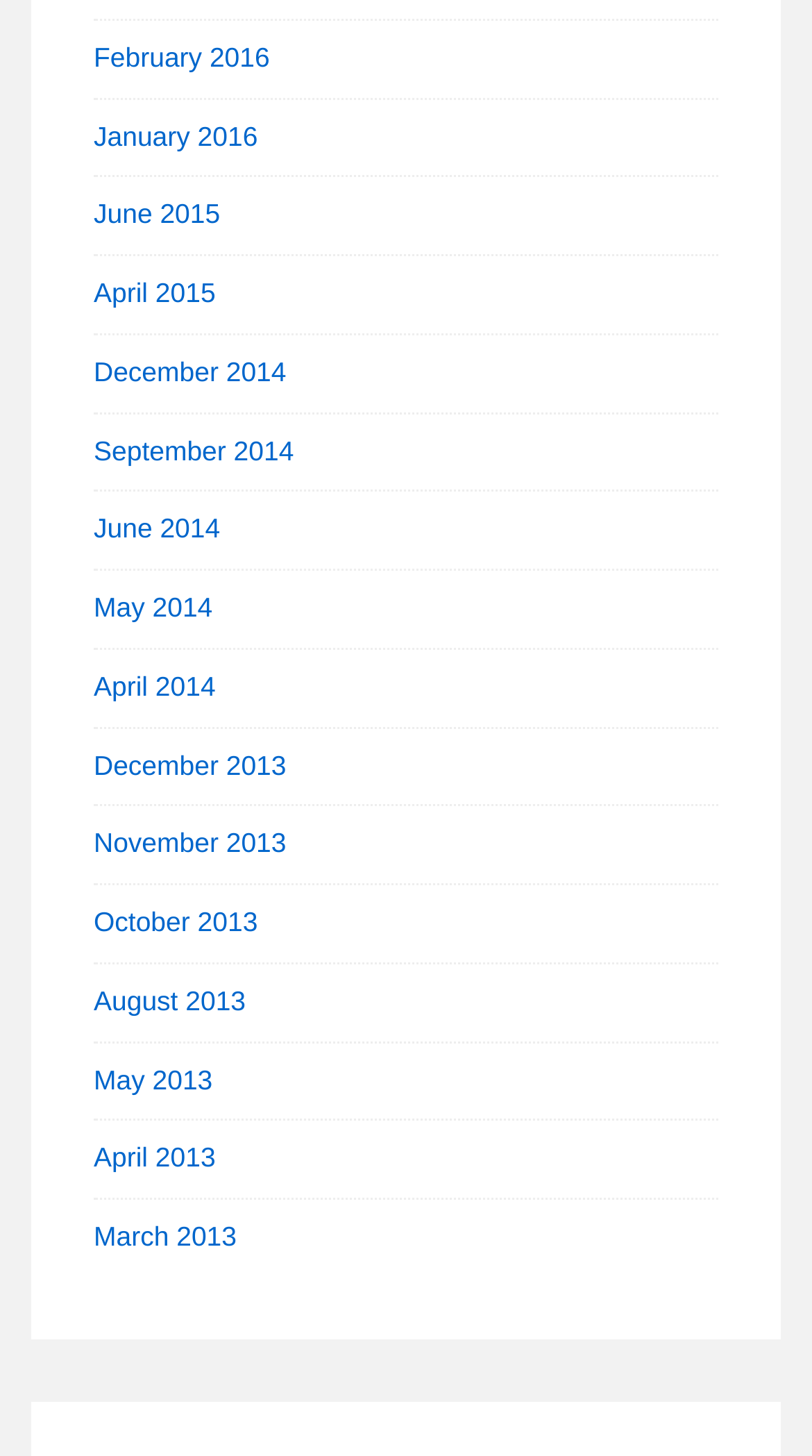Find the bounding box coordinates of the area that needs to be clicked in order to achieve the following instruction: "view January 2016". The coordinates should be specified as four float numbers between 0 and 1, i.e., [left, top, right, bottom].

[0.115, 0.083, 0.317, 0.104]